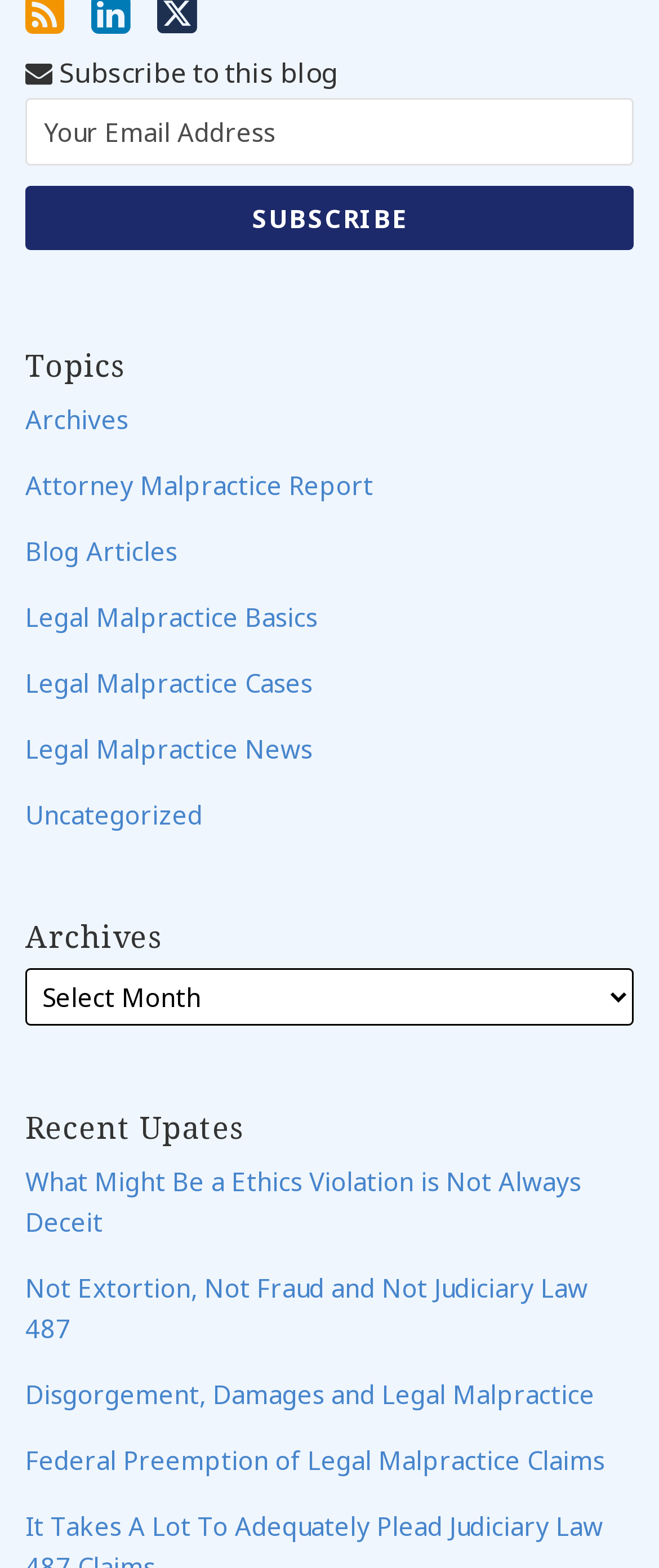Using the information in the image, give a detailed answer to the following question: What is the purpose of the textbox?

The textbox is labeled 'Subscribe to this blog' and has a 'Subscribe' button next to it, indicating that its purpose is to allow users to subscribe to the blog.